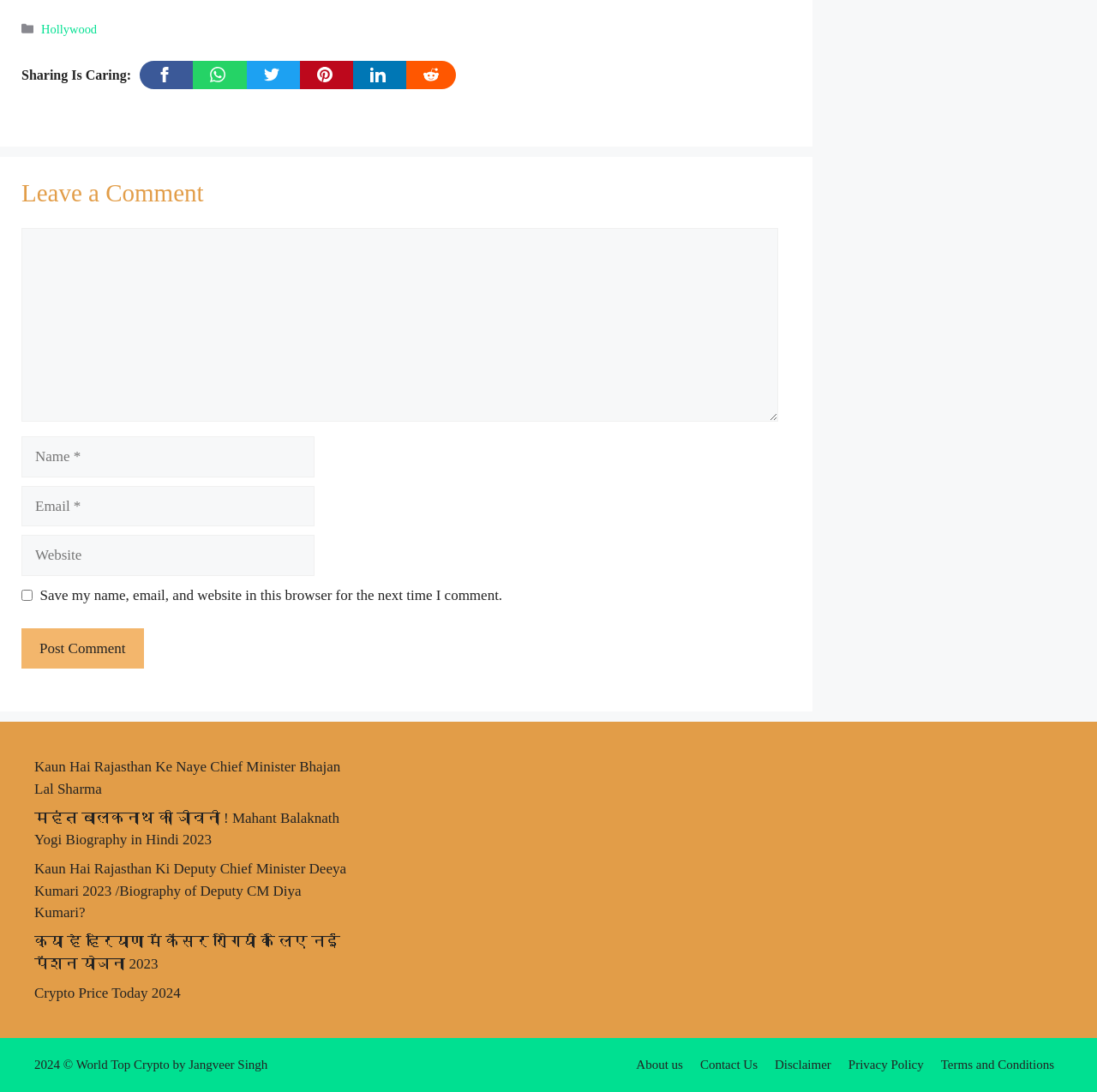Determine the bounding box coordinates for the region that must be clicked to execute the following instruction: "Click on the 'About us' link".

[0.58, 0.969, 0.623, 0.981]